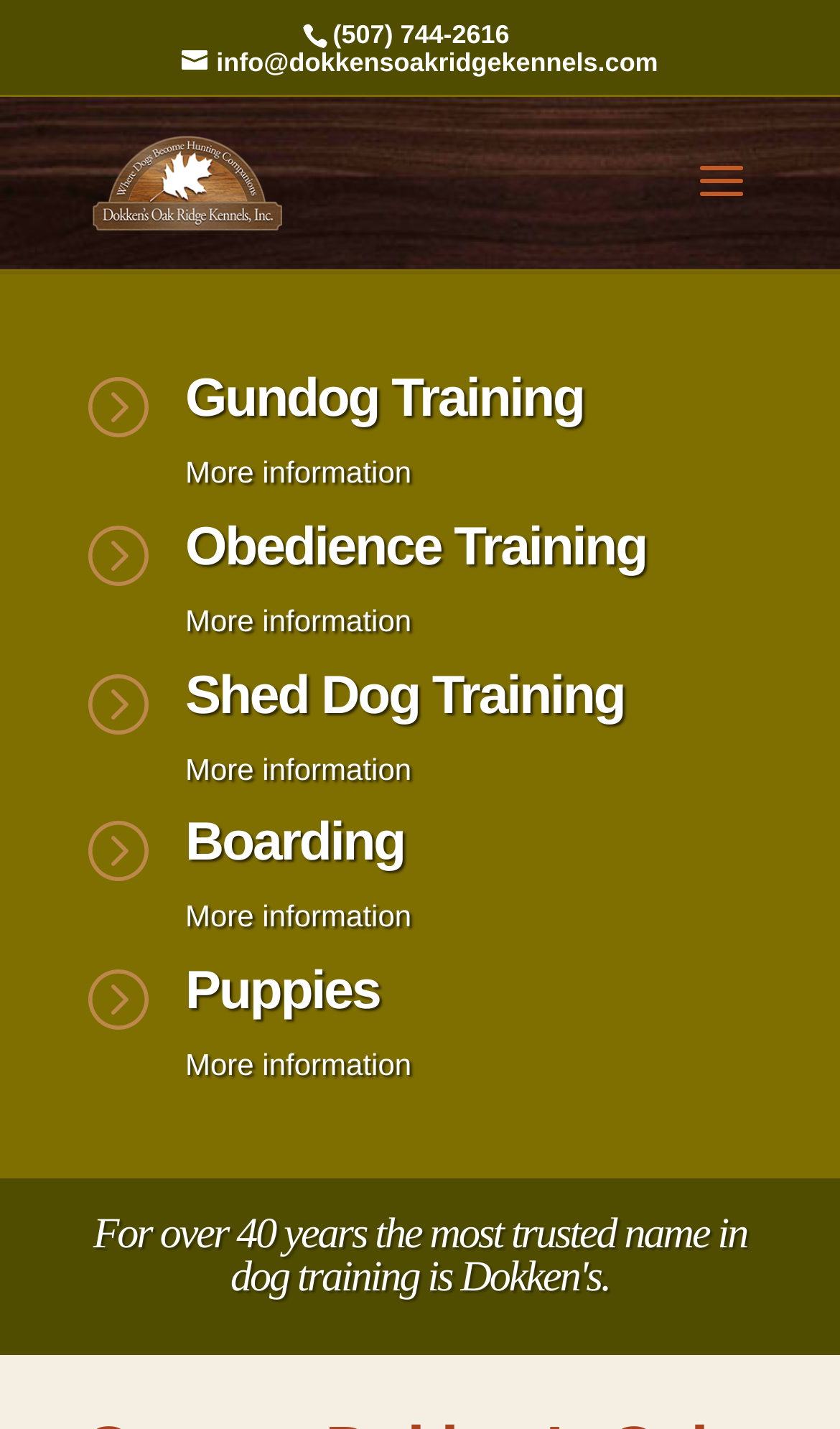Please determine the bounding box of the UI element that matches this description: Gundog Training. The coordinates should be given as (top-left x, top-left y, bottom-right x, bottom-right y), with all values between 0 and 1.

[0.221, 0.258, 0.695, 0.3]